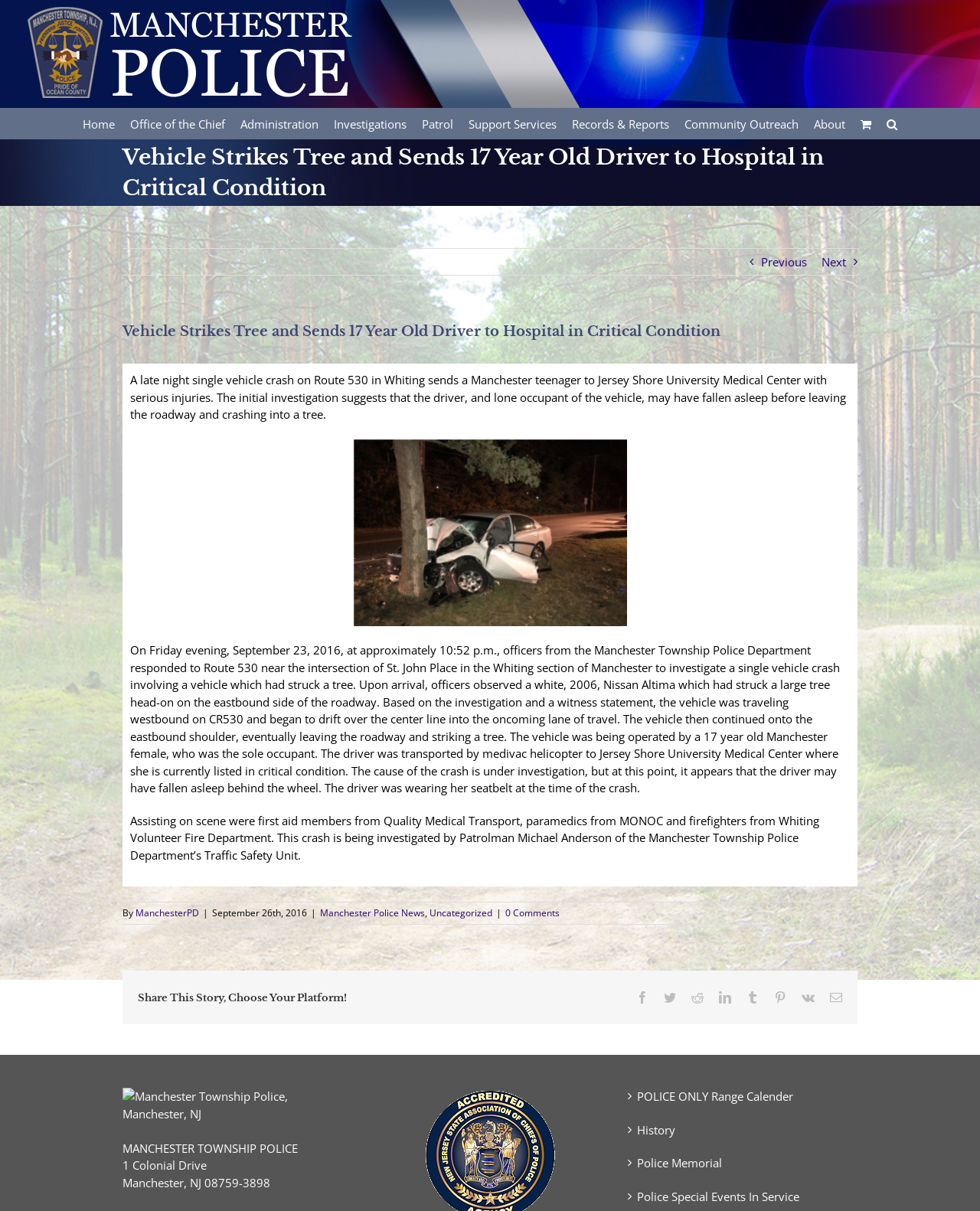What is the location of the single vehicle crash?
Answer the question with just one word or phrase using the image.

Route 530 in Whiting